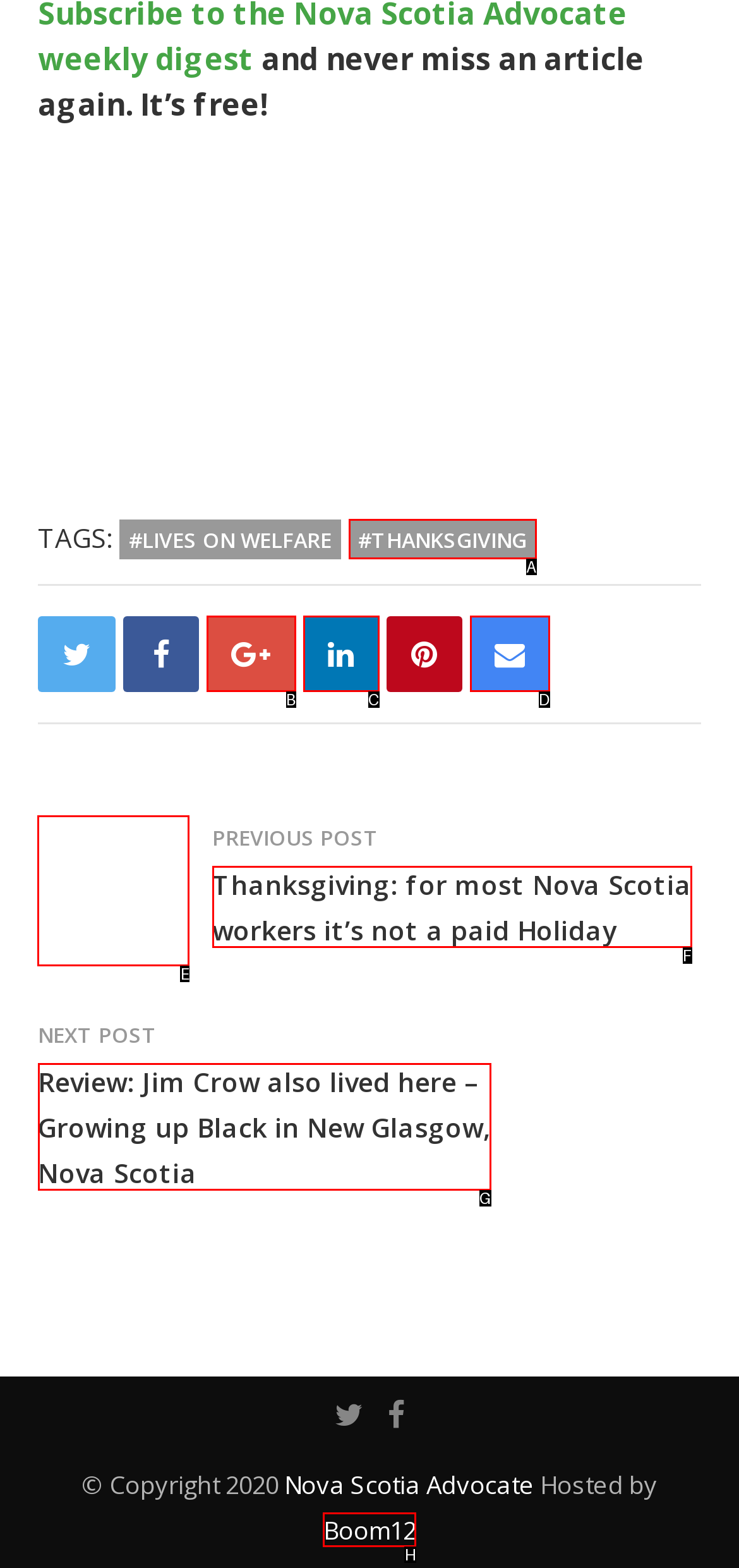Which option should you click on to fulfill this task: Post a comment? Answer with the letter of the correct choice.

None